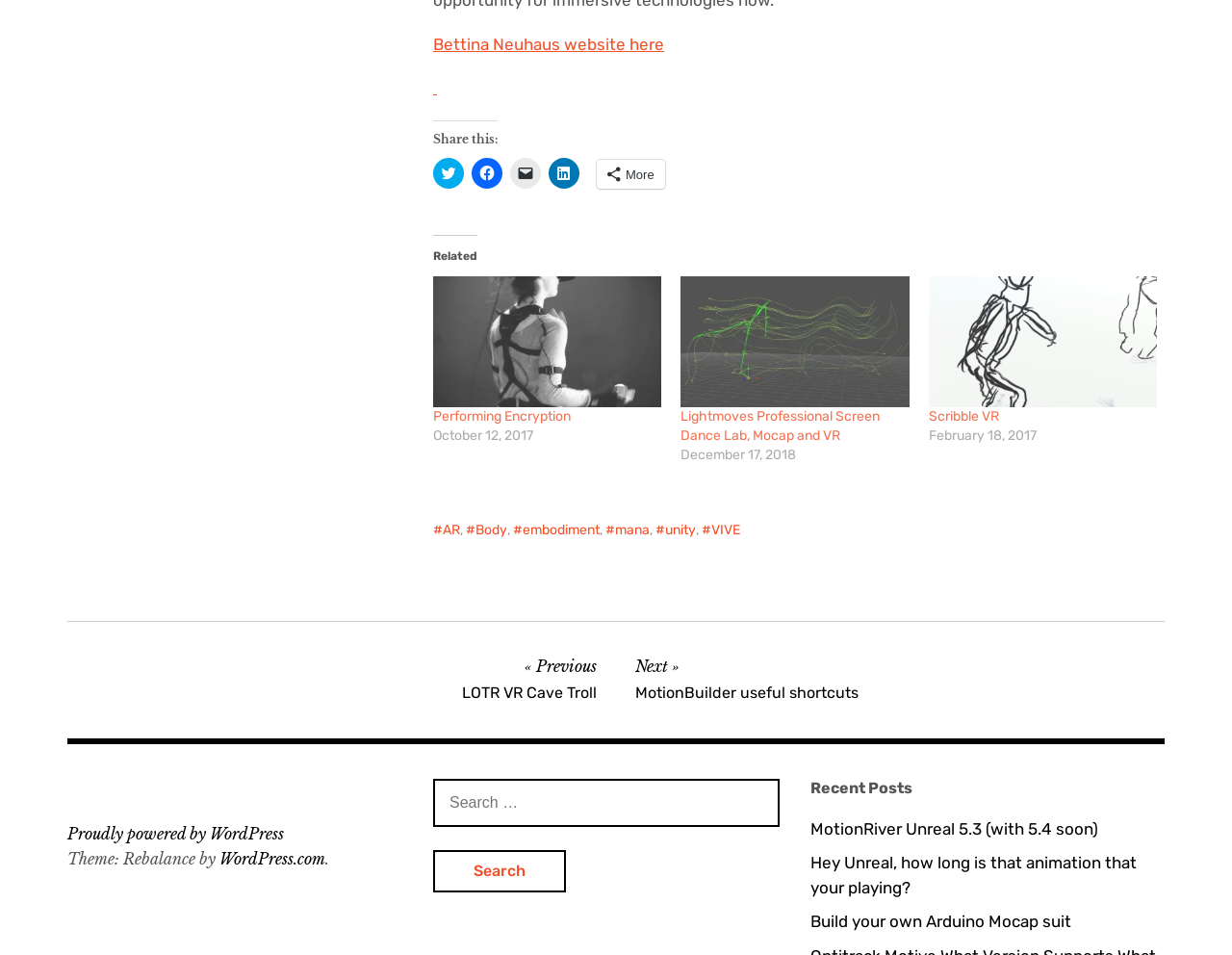Provide a single word or phrase answer to the question: 
What is the name of the website?

Bettina Neuhaus